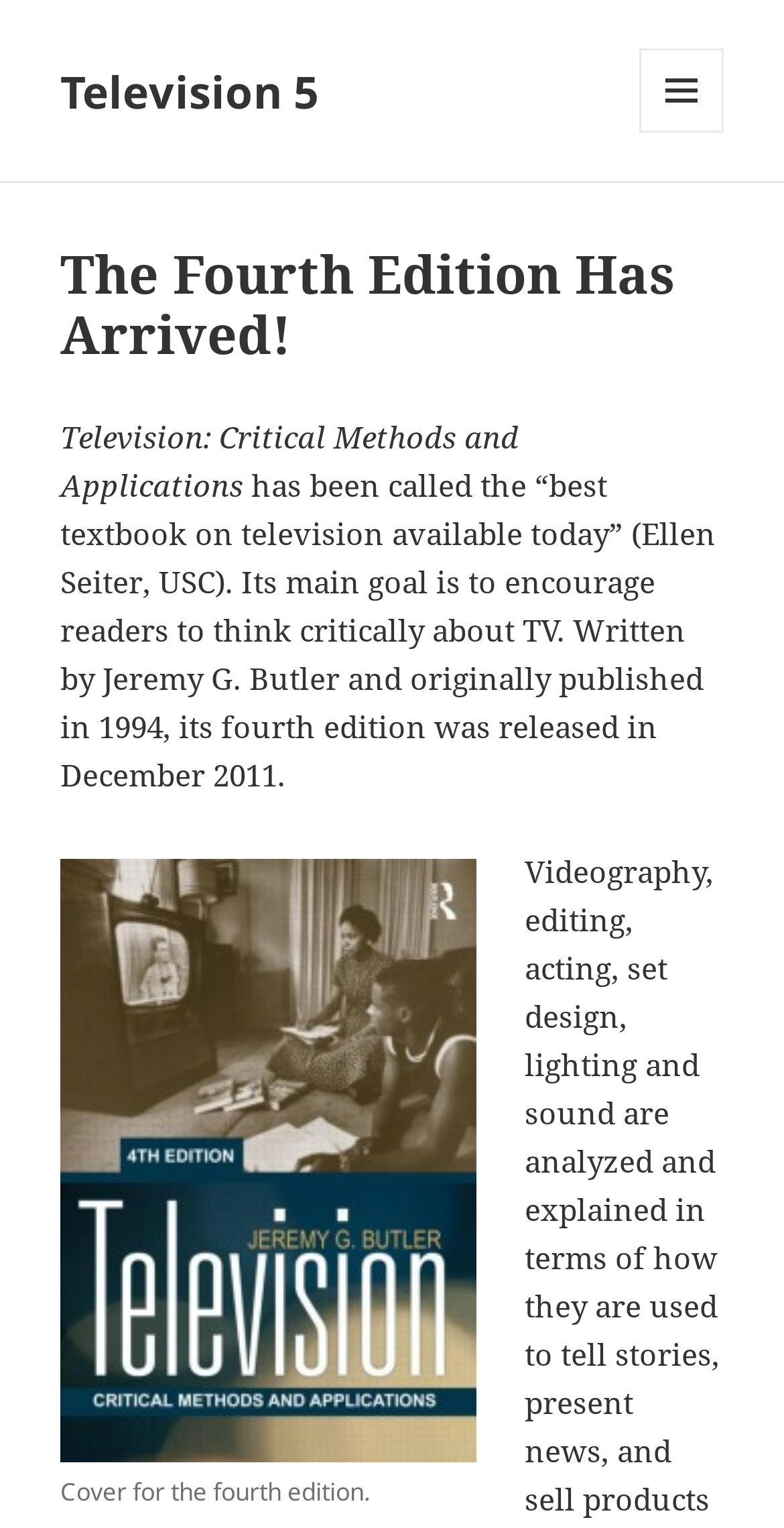Respond to the question with just a single word or phrase: 
When was the fourth edition of the book released?

December 2011